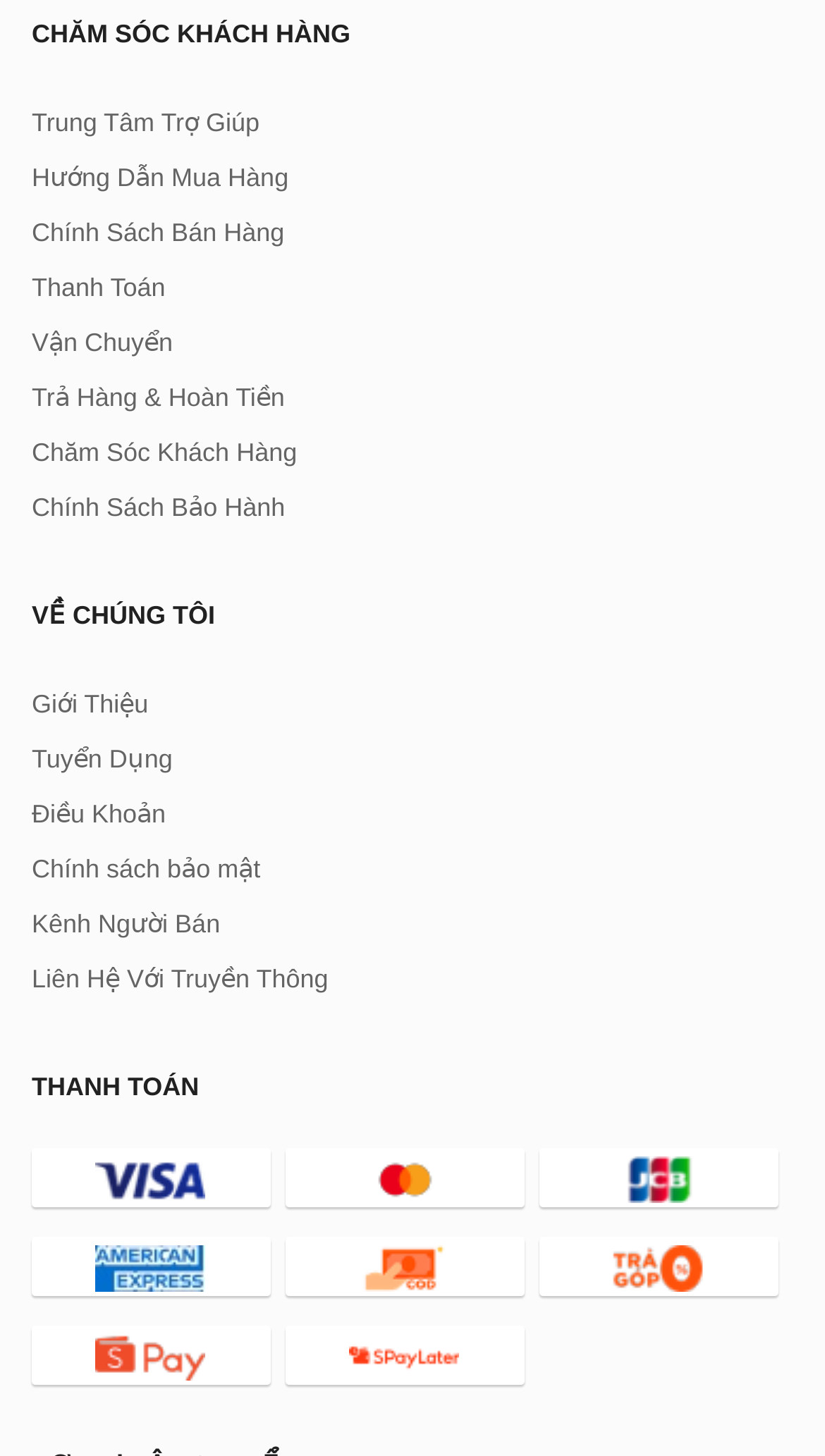Determine the coordinates of the bounding box that should be clicked to complete the instruction: "View Chính Sách Bán Hàng". The coordinates should be represented by four float numbers between 0 and 1: [left, top, right, bottom].

[0.038, 0.149, 0.345, 0.17]